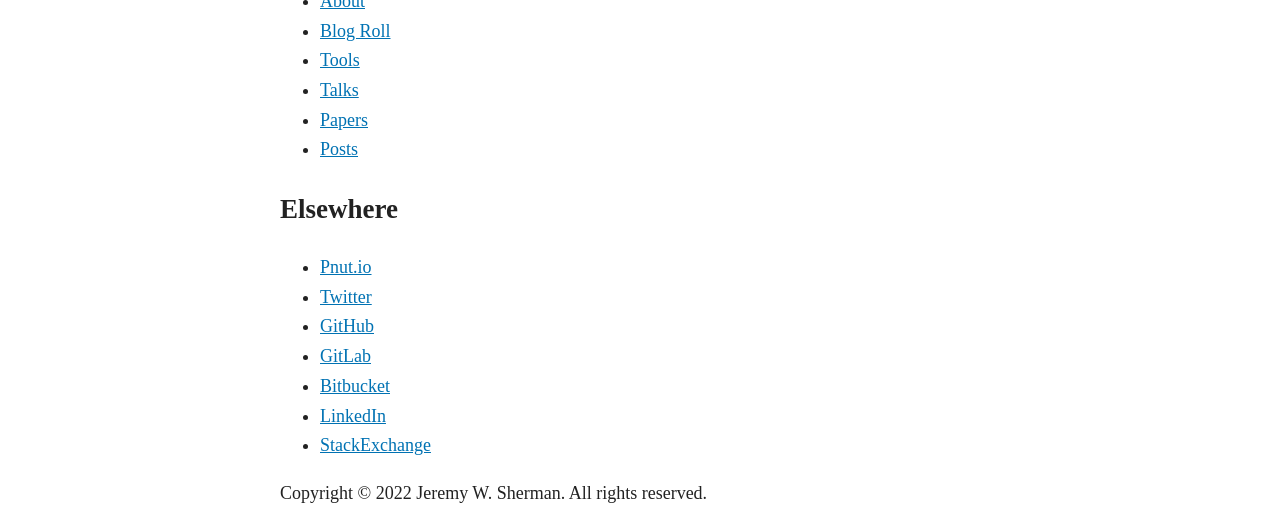Determine the bounding box coordinates of the element that should be clicked to execute the following command: "go to github".

[0.25, 0.615, 0.292, 0.653]